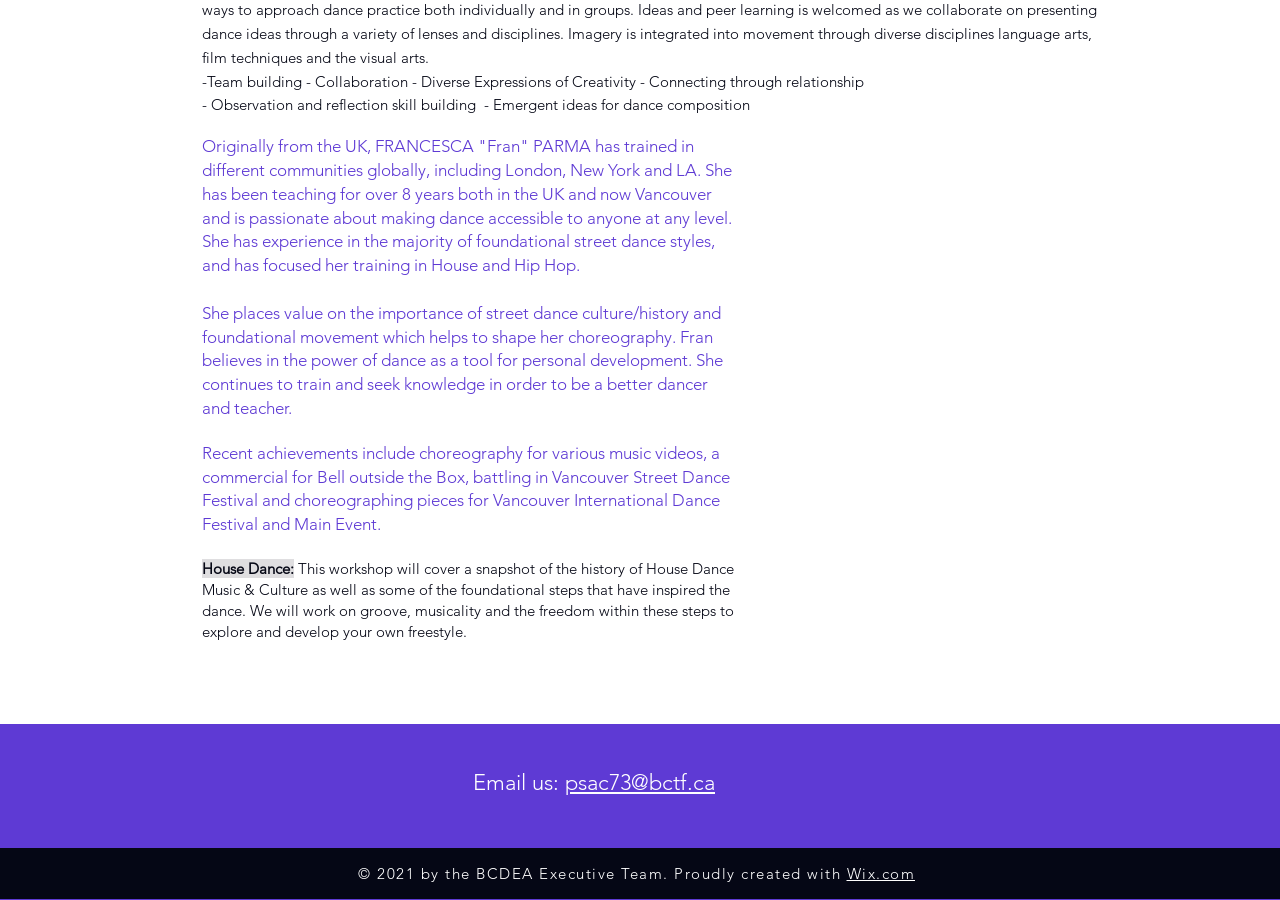Answer succinctly with a single word or phrase:
What is the format of the image on the page?

JPG